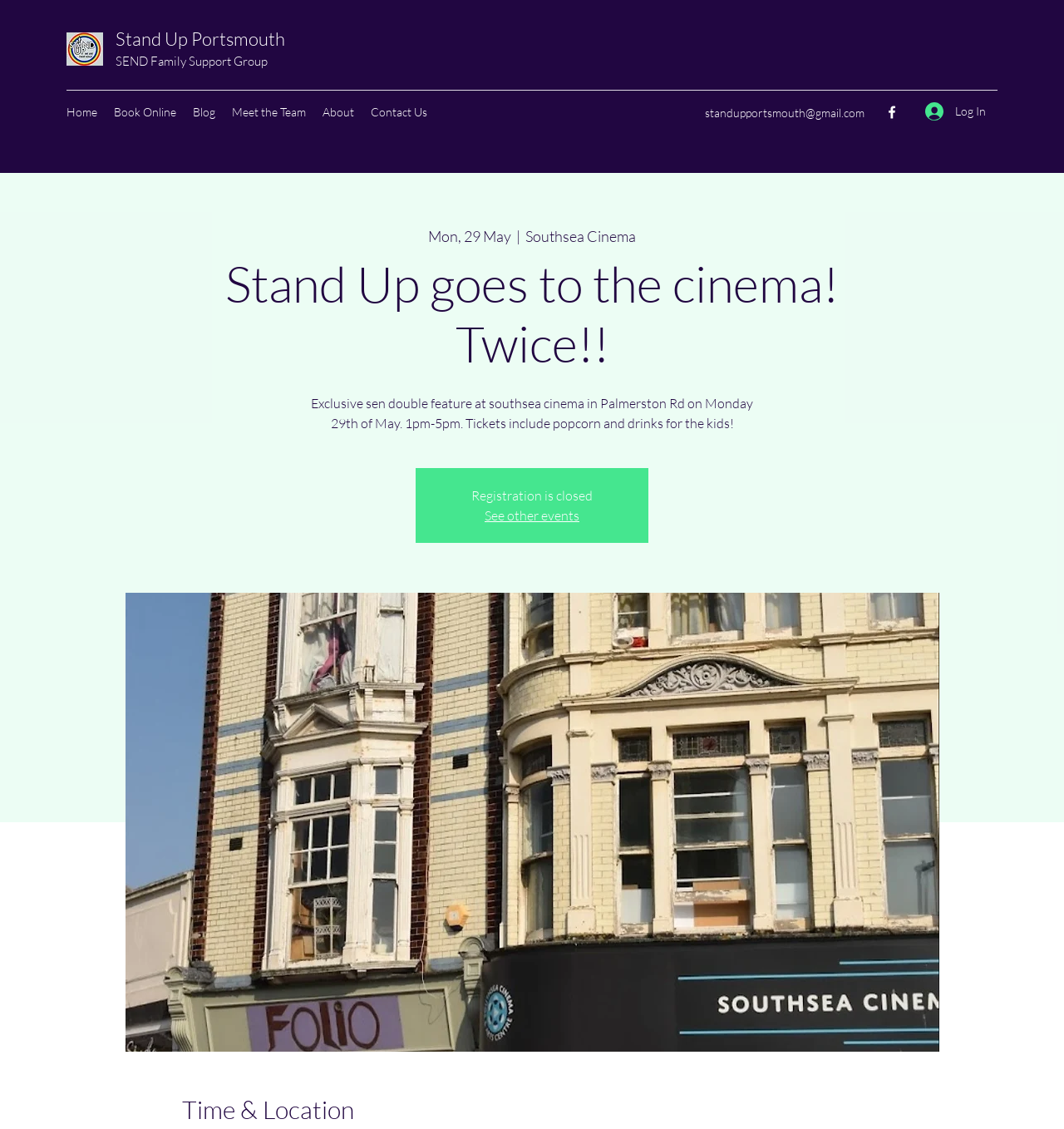Identify the bounding box coordinates of the clickable region required to complete the instruction: "Go to Home page". The coordinates should be given as four float numbers within the range of 0 and 1, i.e., [left, top, right, bottom].

[0.055, 0.088, 0.099, 0.11]